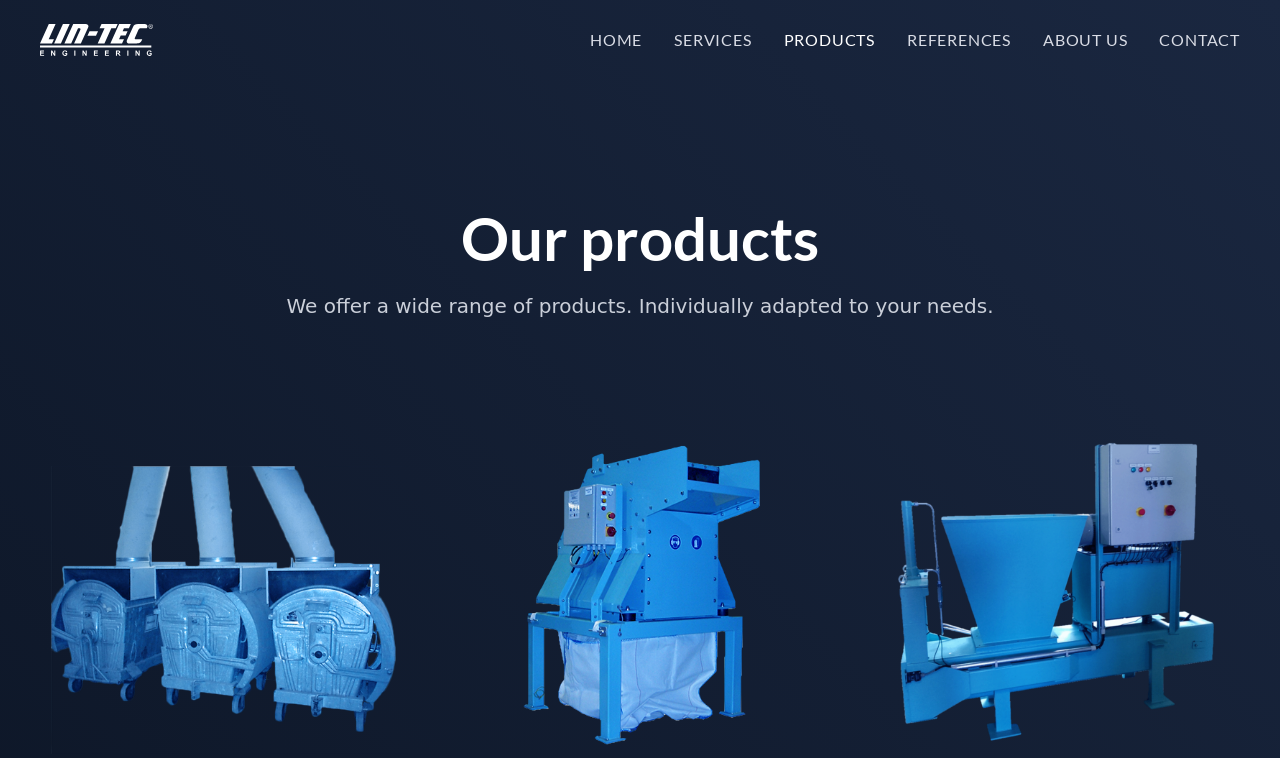Mark the bounding box of the element that matches the following description: "Knickerboxer Boyshorts 20 reviews ¥283.00".

None